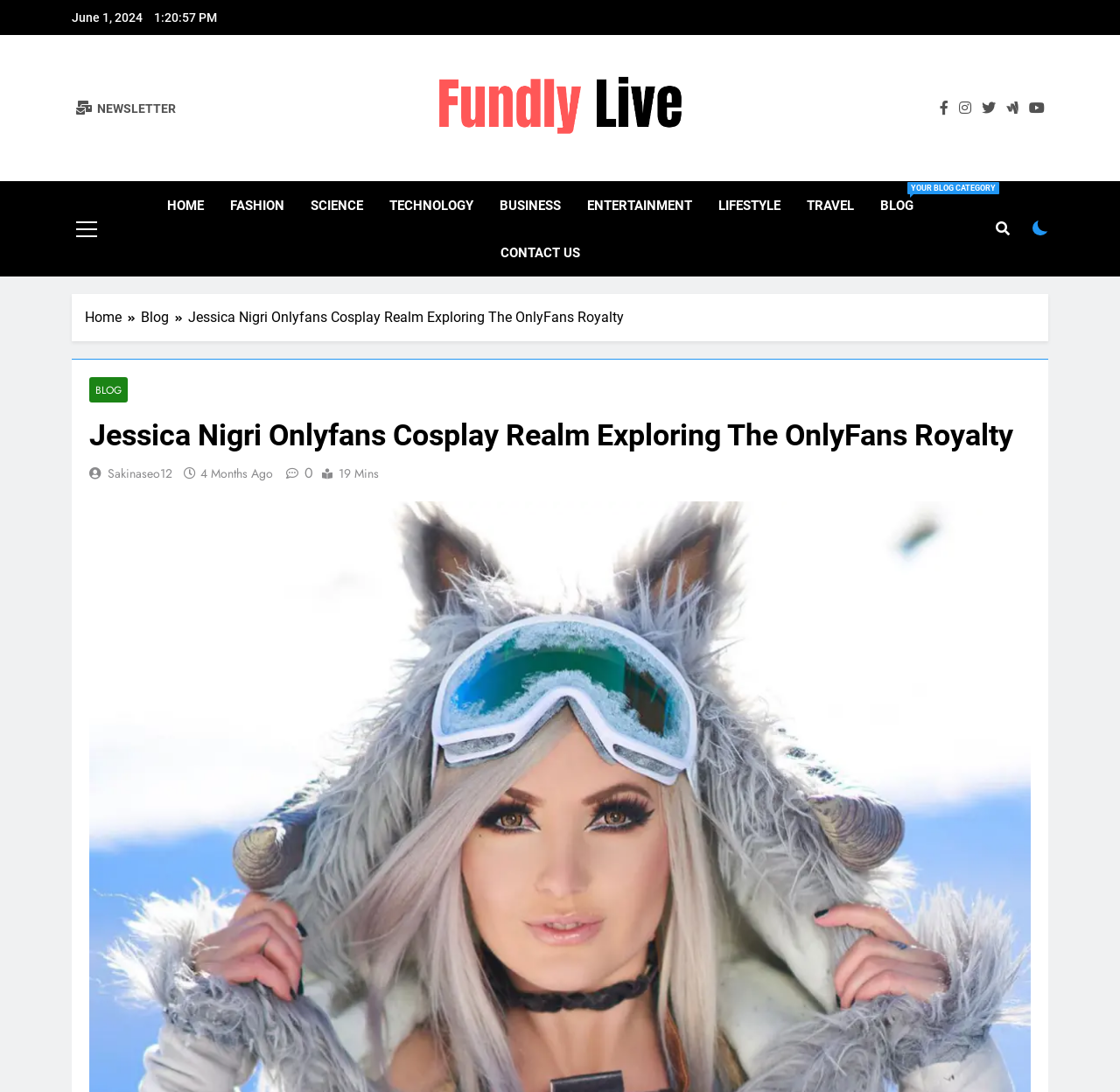Use the details in the image to answer the question thoroughly: 
What categories are available in the navigation menu?

I found the categories by examining the links in the navigation menu, which are located in the middle of the webpage. The links are arranged horizontally and have distinct labels, indicating that they represent different categories.